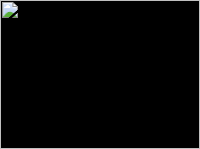Break down the image and provide a full description, noting any significant aspects.

The image features a small graphic icon that depicts a serene landscape with a clear blue sky and gentle green hills. It is part of a website indicating that the site is currently under construction, which adds a playful touch to the overall message. Displayed alongside a heading that simply states "Sorry," this visual element serves to convey the website's temporary status while maintaining a friendly and inviting aesthetic. The imagery complements the text by suggesting a calm and lighthearted attitude during the site’s development phase.